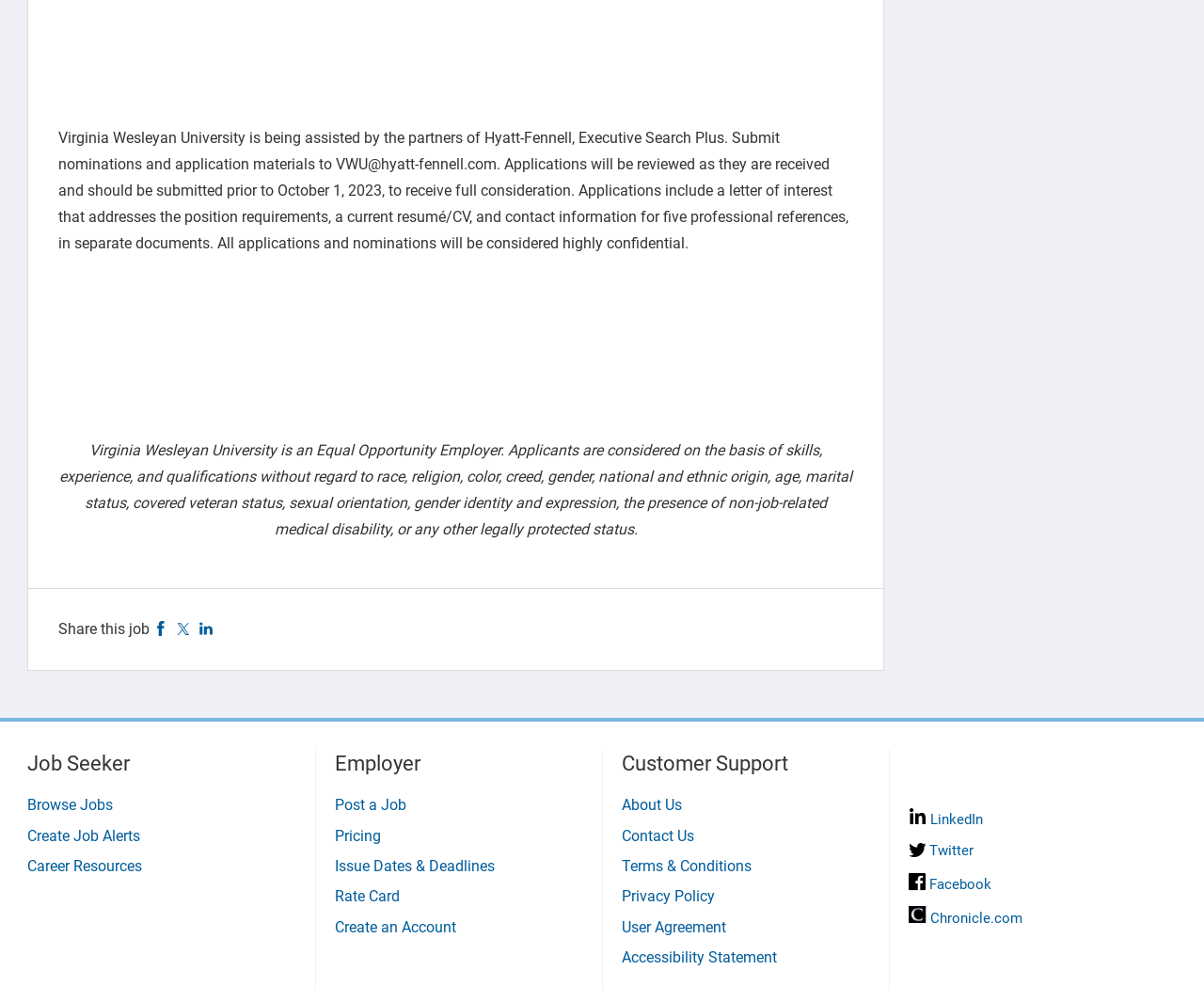Provide the bounding box coordinates of the HTML element described by the text: "Pricing".

[0.278, 0.825, 0.316, 0.843]